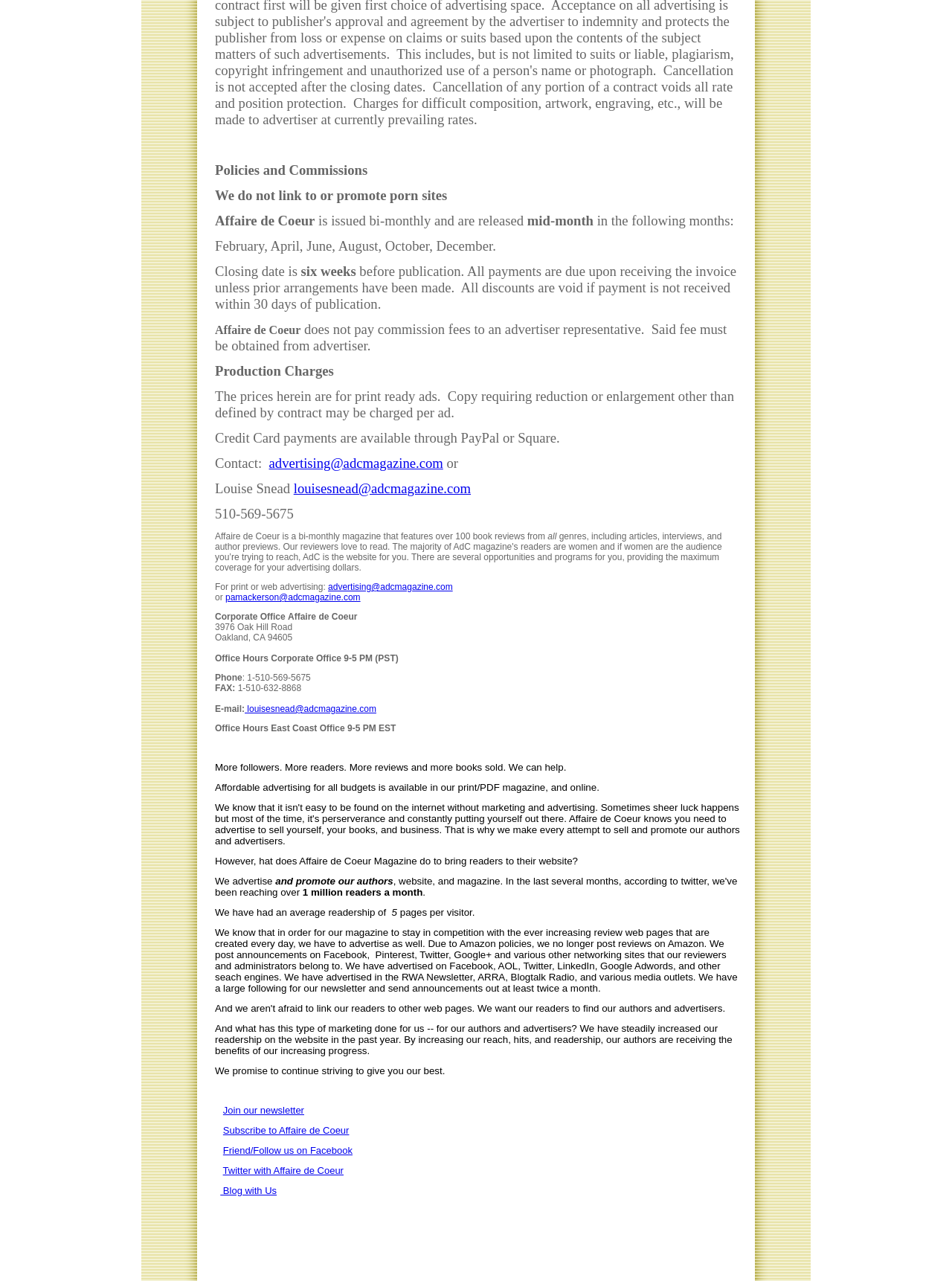Please identify the bounding box coordinates of the element's region that I should click in order to complete the following instruction: "Subscribe to Affaire de Coeur". The bounding box coordinates consist of four float numbers between 0 and 1, i.e., [left, top, right, bottom].

[0.234, 0.878, 0.367, 0.887]